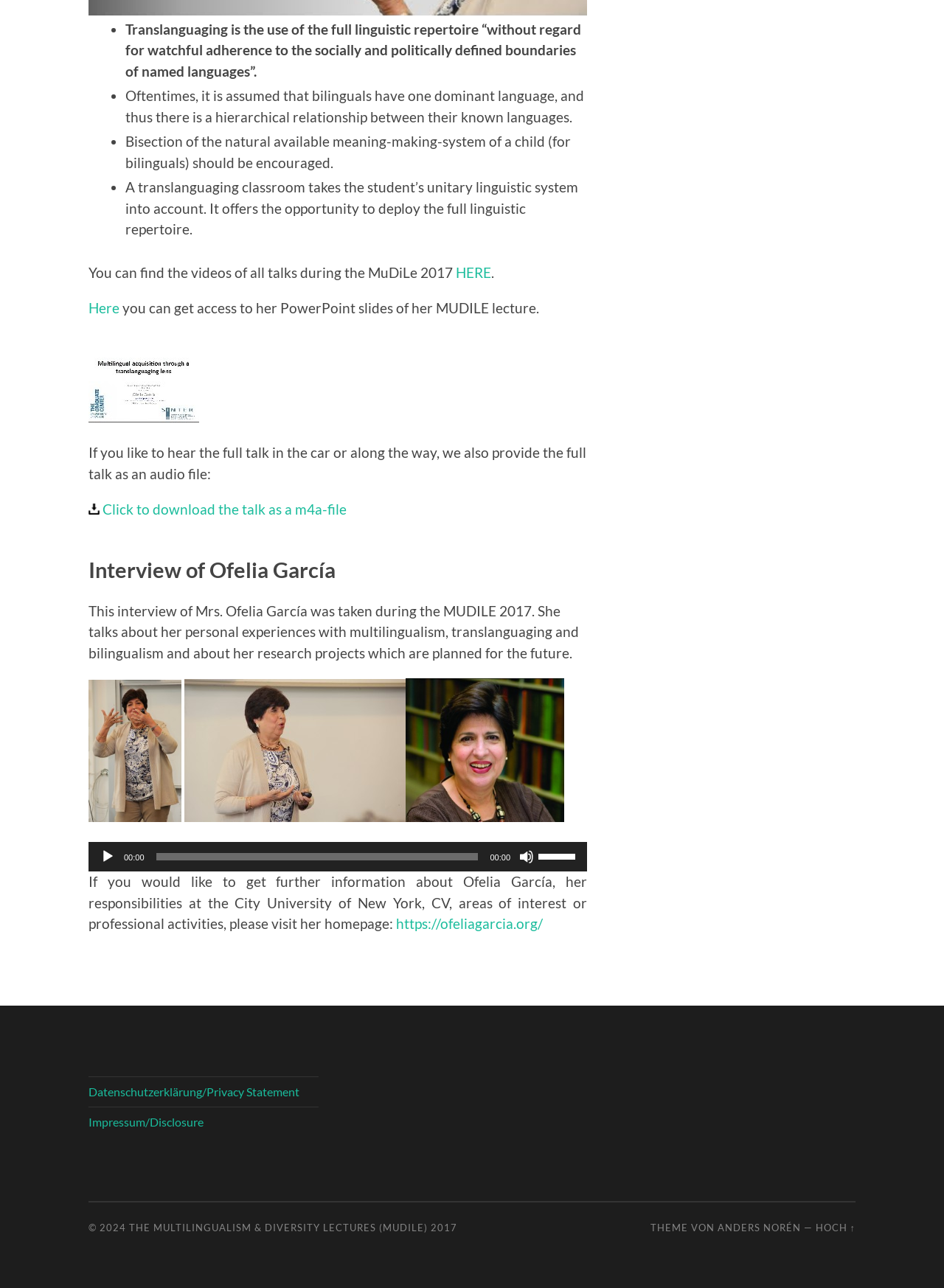What is the name of the university where Ofelia García is affiliated?
Offer a detailed and full explanation in response to the question.

The webpage mentions that Ofelia García is affiliated with the City University of New York, and provides a link to her homepage, which likely contains more information about her responsibilities and areas of interest at the university.